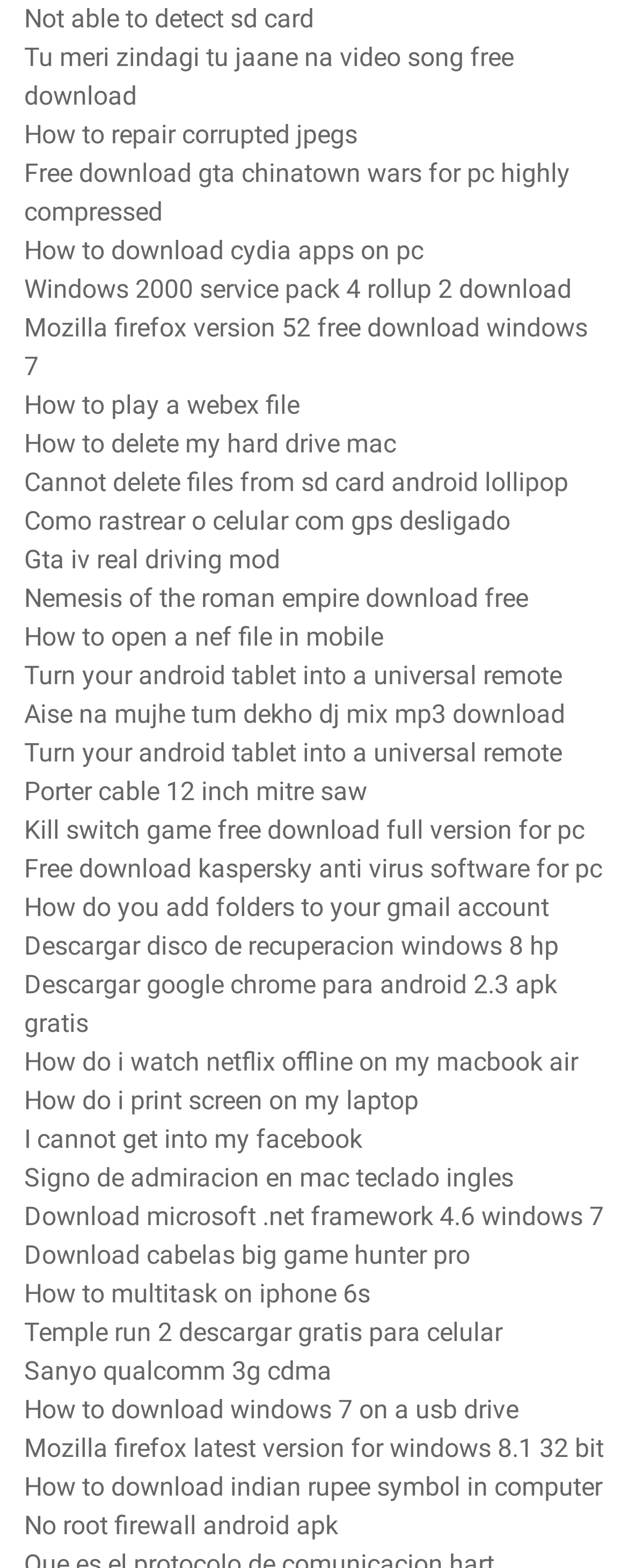Please answer the following question using a single word or phrase: What is the main purpose of this webpage?

Provide solutions